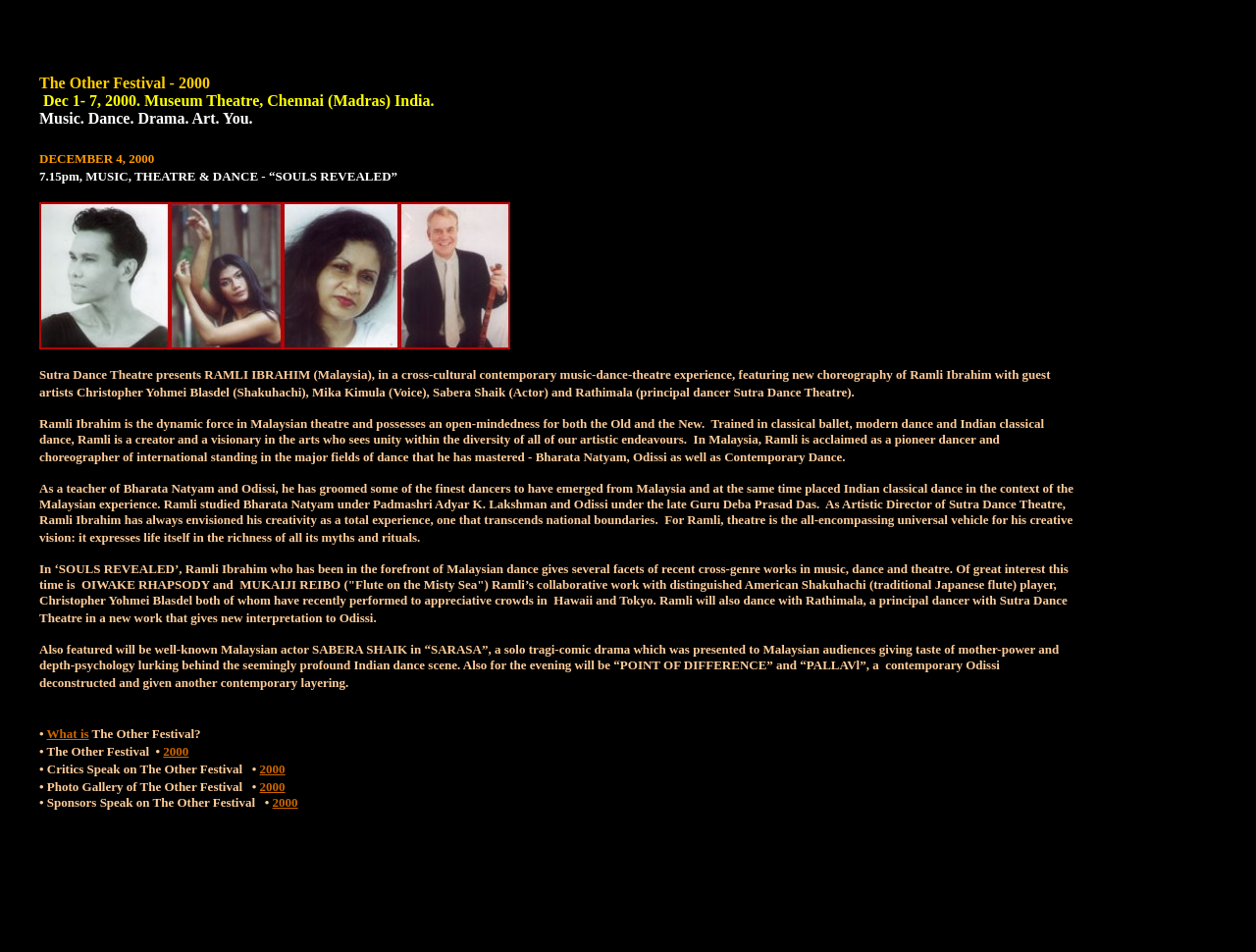Extract the bounding box of the UI element described as: "What is".

[0.037, 0.763, 0.071, 0.778]